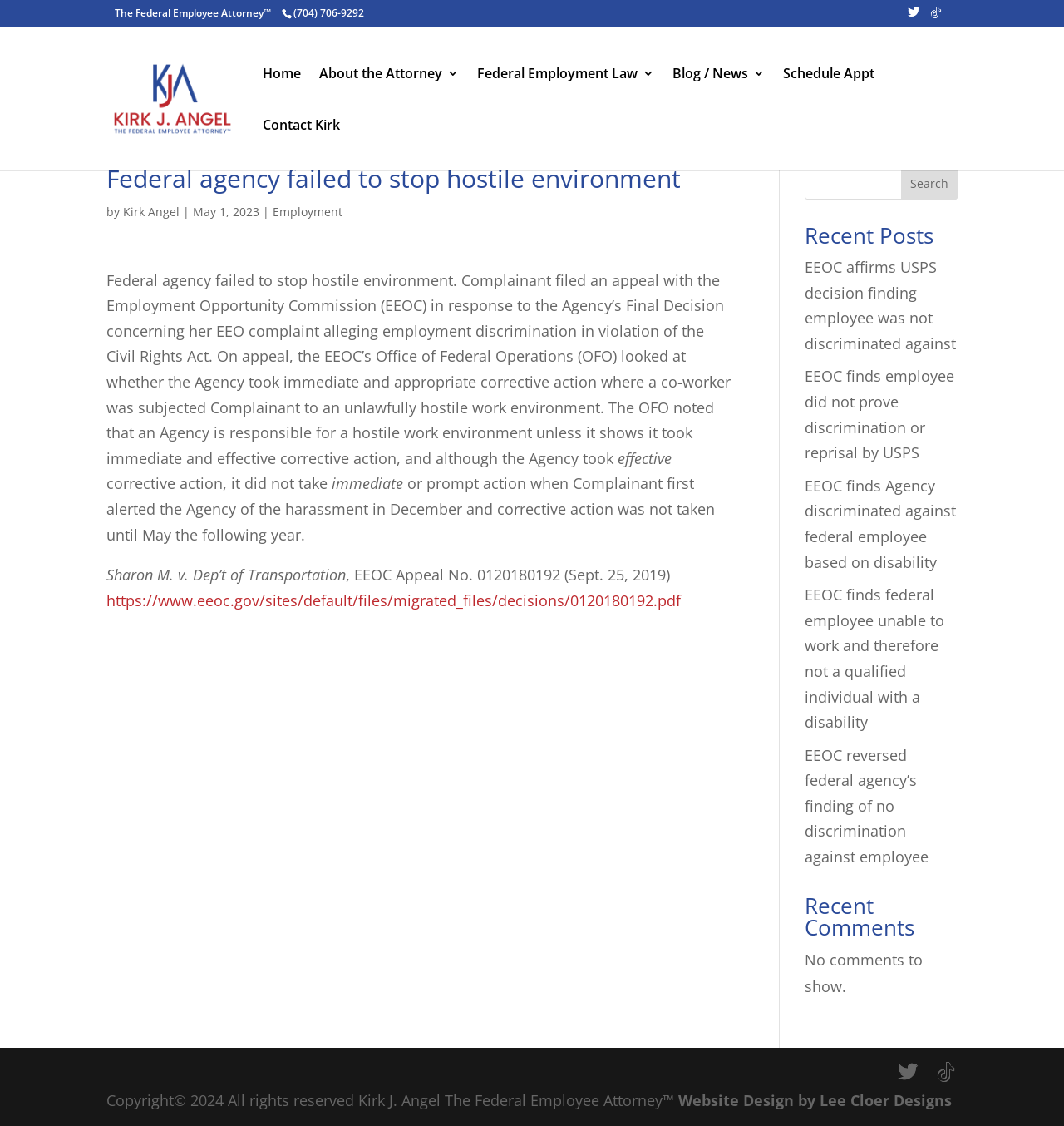What is the topic of the article?
Please answer the question as detailed as possible based on the image.

The topic of the article can be inferred from the text content, which mentions 'Federal agency failed to stop hostile environment' and 'Employment Opportunity Commission (EEOC)', indicating that the topic is related to employment.